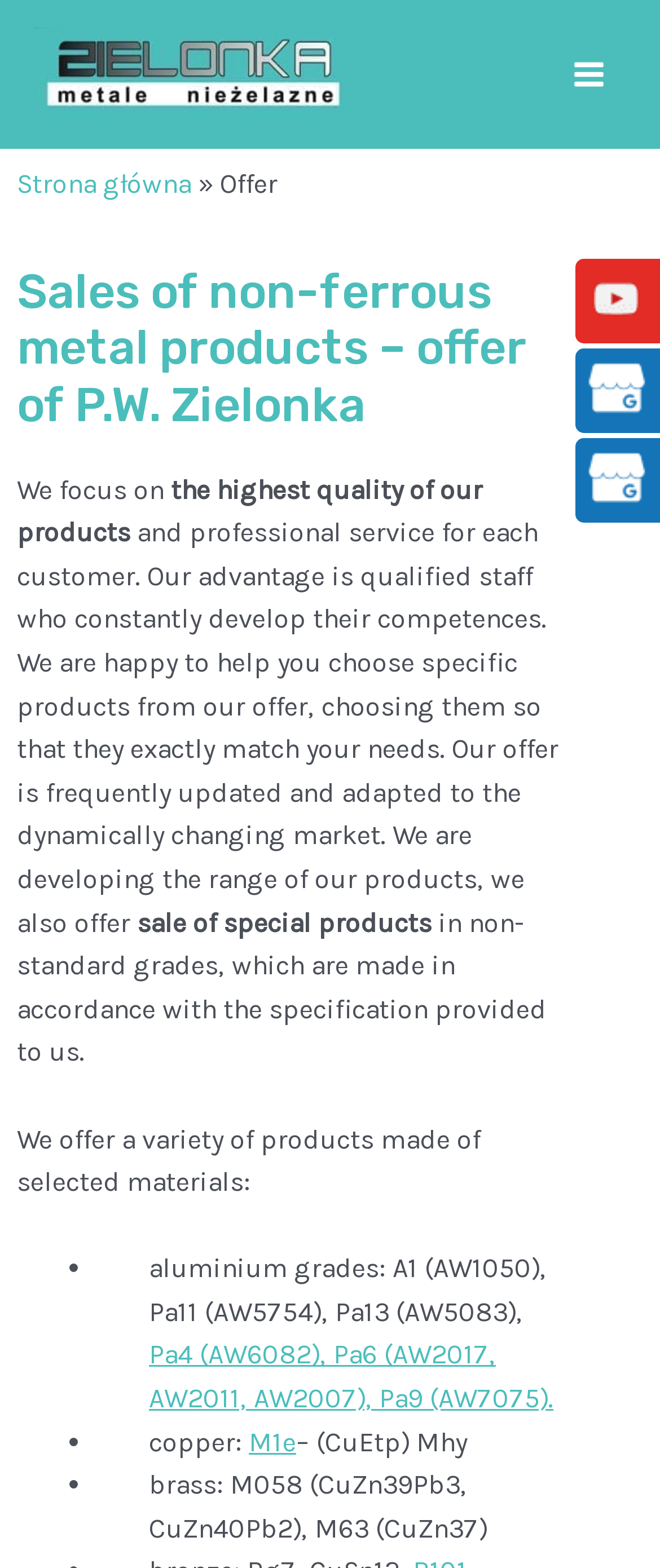Provide a short, one-word or phrase answer to the question below:
What is the company's approach to product selection?

Matching customer needs